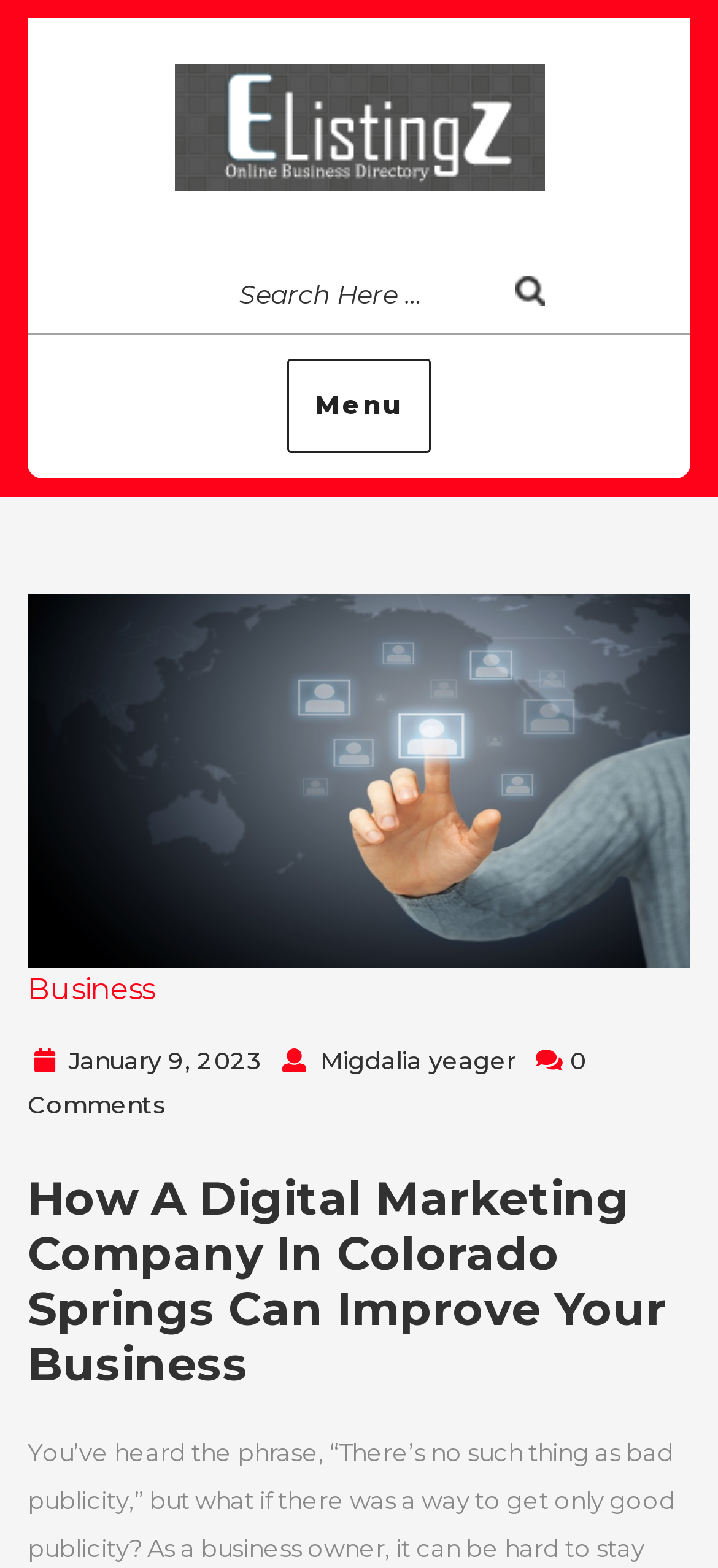Use a single word or phrase to answer the question:
How many comments are there on the latest article?

0